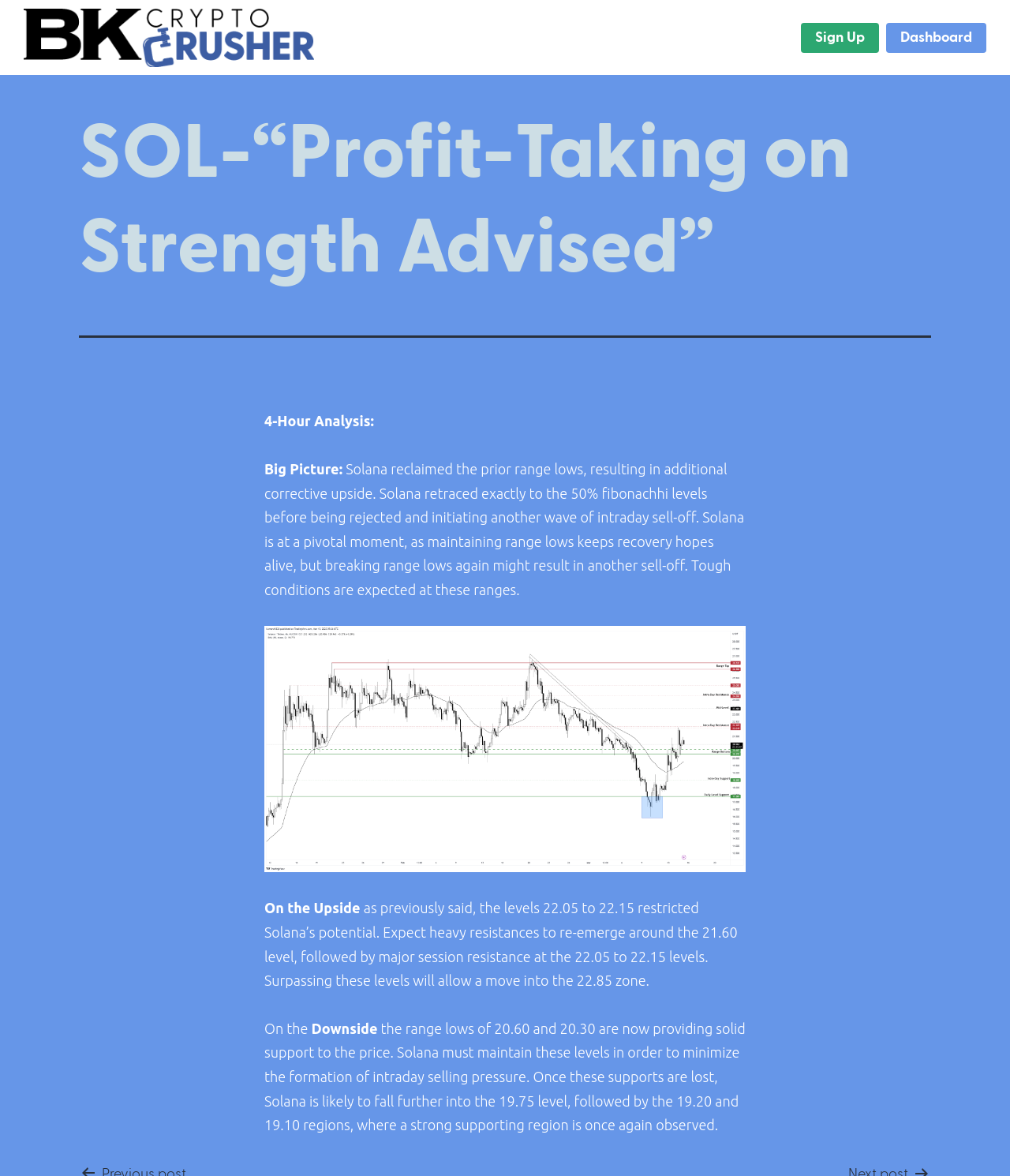Bounding box coordinates are specified in the format (top-left x, top-left y, bottom-right x, bottom-right y). All values are floating point numbers bounded between 0 and 1. Please provide the bounding box coordinate of the region this sentence describes: Sign Up

[0.793, 0.019, 0.87, 0.045]